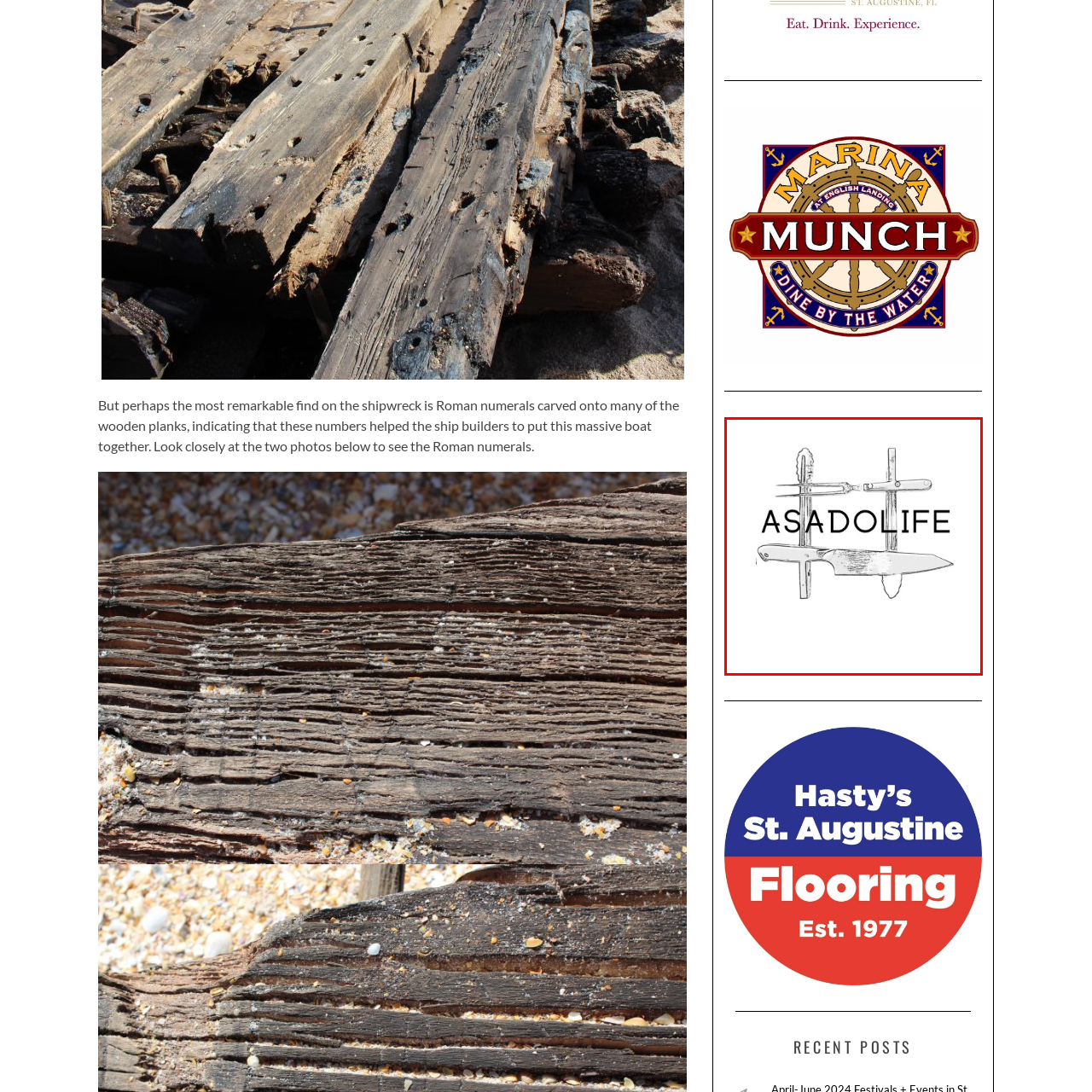Describe the contents of the image that is surrounded by the red box in a detailed manner.

The image showcases a stylized graphic featuring the text "ASADOLIFE" prominently displayed in bold letters. Below the text, various kitchen utensils and tools are artistically arranged, including a knife, which serves as a central focus of the design. The overall monochromatic scheme emphasizes the sketch-like quality of the utensils, adding a sleek, modern touch. This graphic likely represents a brand or concept related to cooking, grilling, or outdoor culinary experiences, inviting viewers to engage with a lifestyle centered around food preparation and enjoyment.